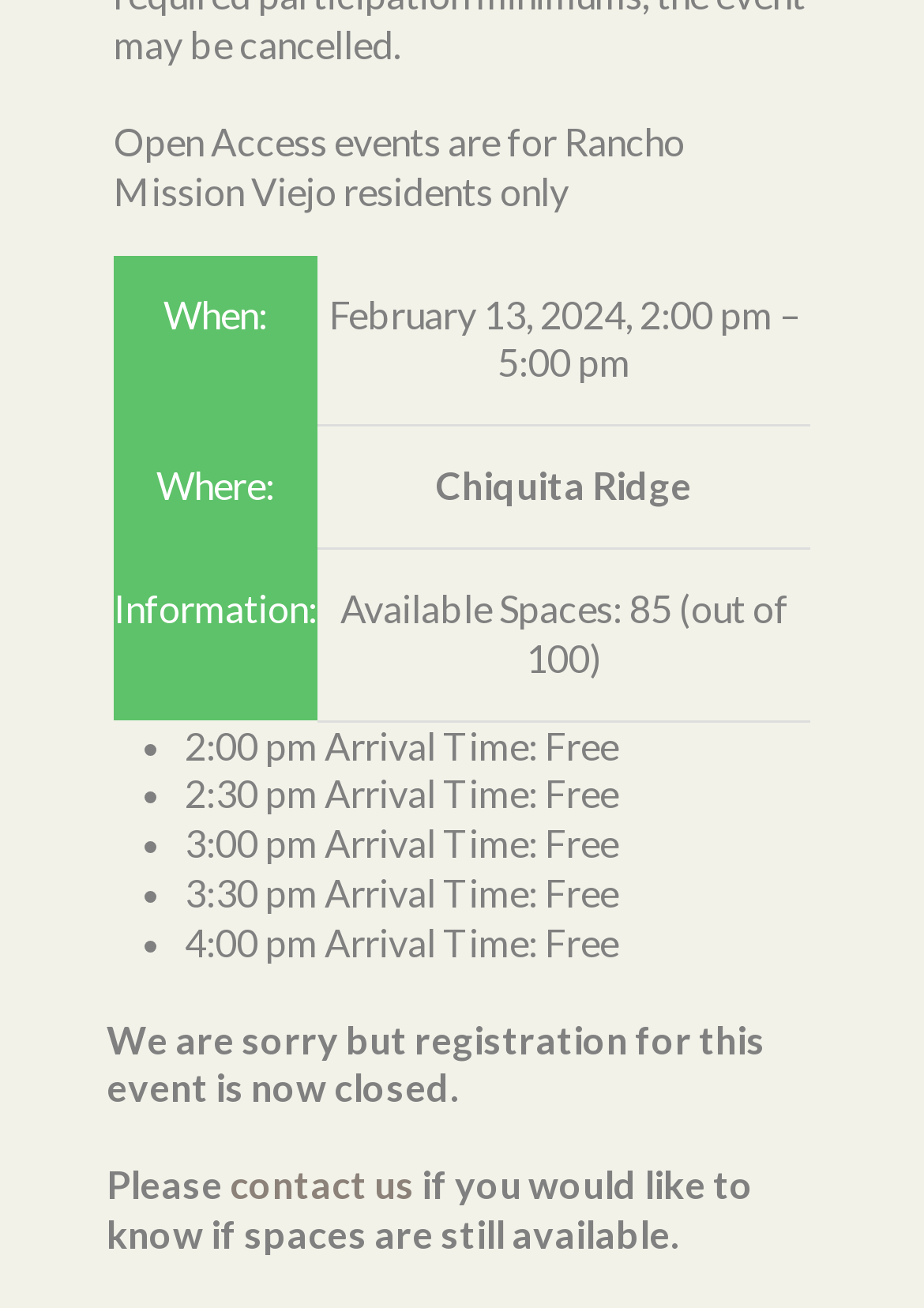Predict the bounding box coordinates of the UI element that matches this description: "contact us". The coordinates should be in the format [left, top, right, bottom] with each value between 0 and 1.

[0.249, 0.888, 0.449, 0.922]